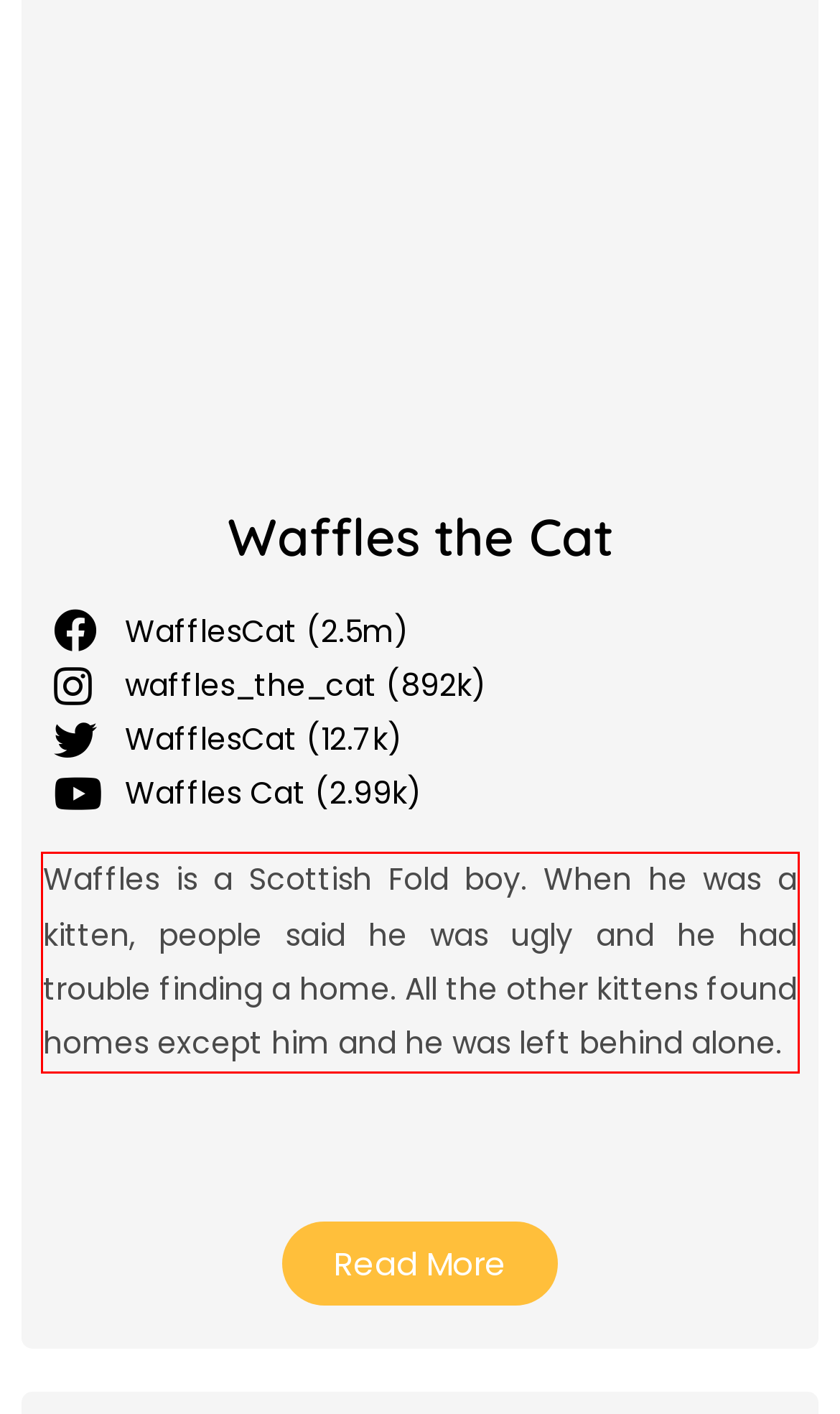Given the screenshot of the webpage, identify the red bounding box, and recognize the text content inside that red bounding box.

Waffles is a Scottish Fold boy. When he was a kitten, people said he was ugly and he had trouble finding a home. All the other kittens found homes except him and he was left behind alone.